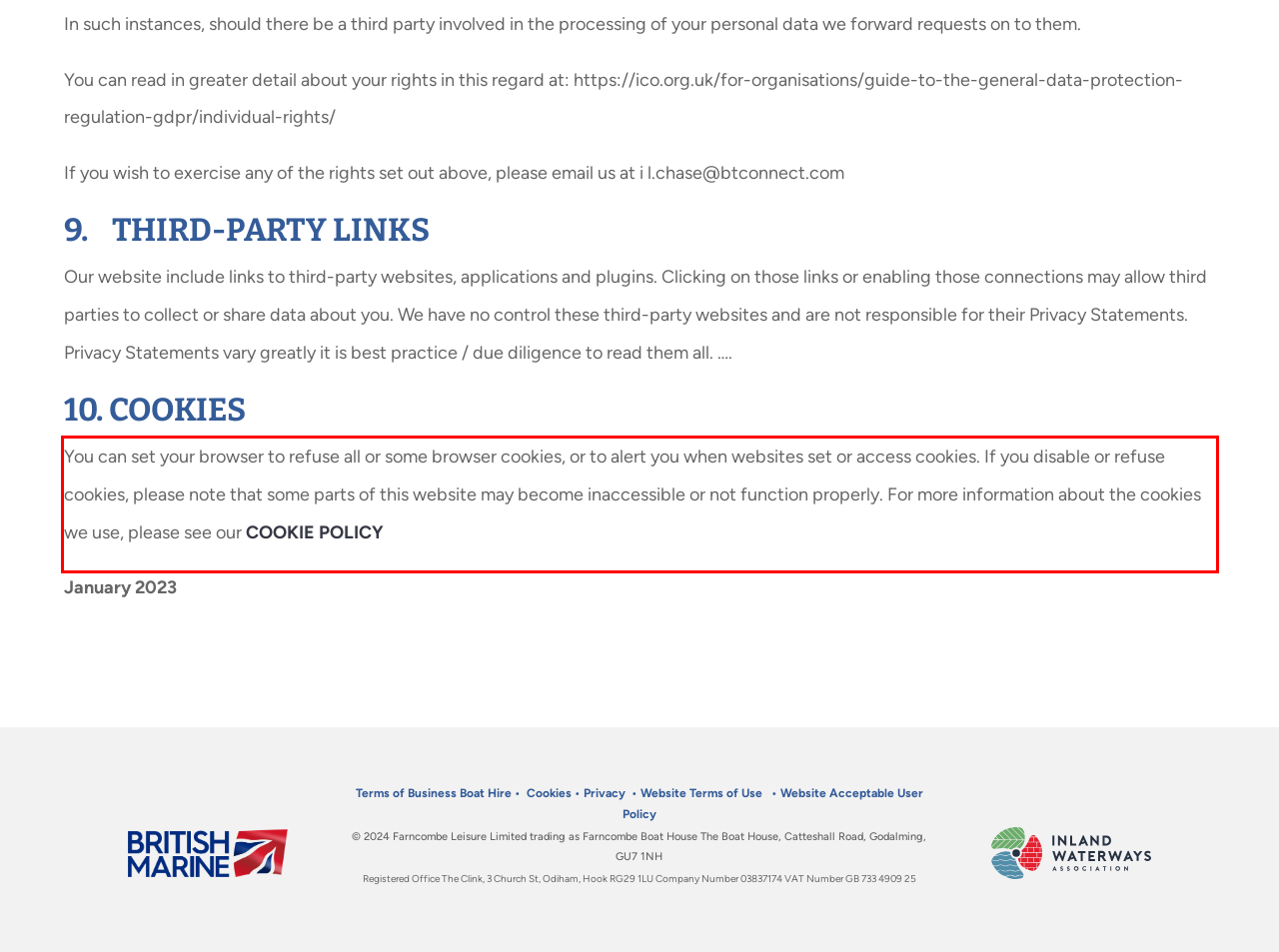Please perform OCR on the text within the red rectangle in the webpage screenshot and return the text content.

You can set your browser to refuse all or some browser cookies, or to alert you when websites set or access cookies. If you disable or refuse cookies, please note that some parts of this website may become inaccessible or not function properly. For more information about the cookies we use, please see our COOKIE POLICY